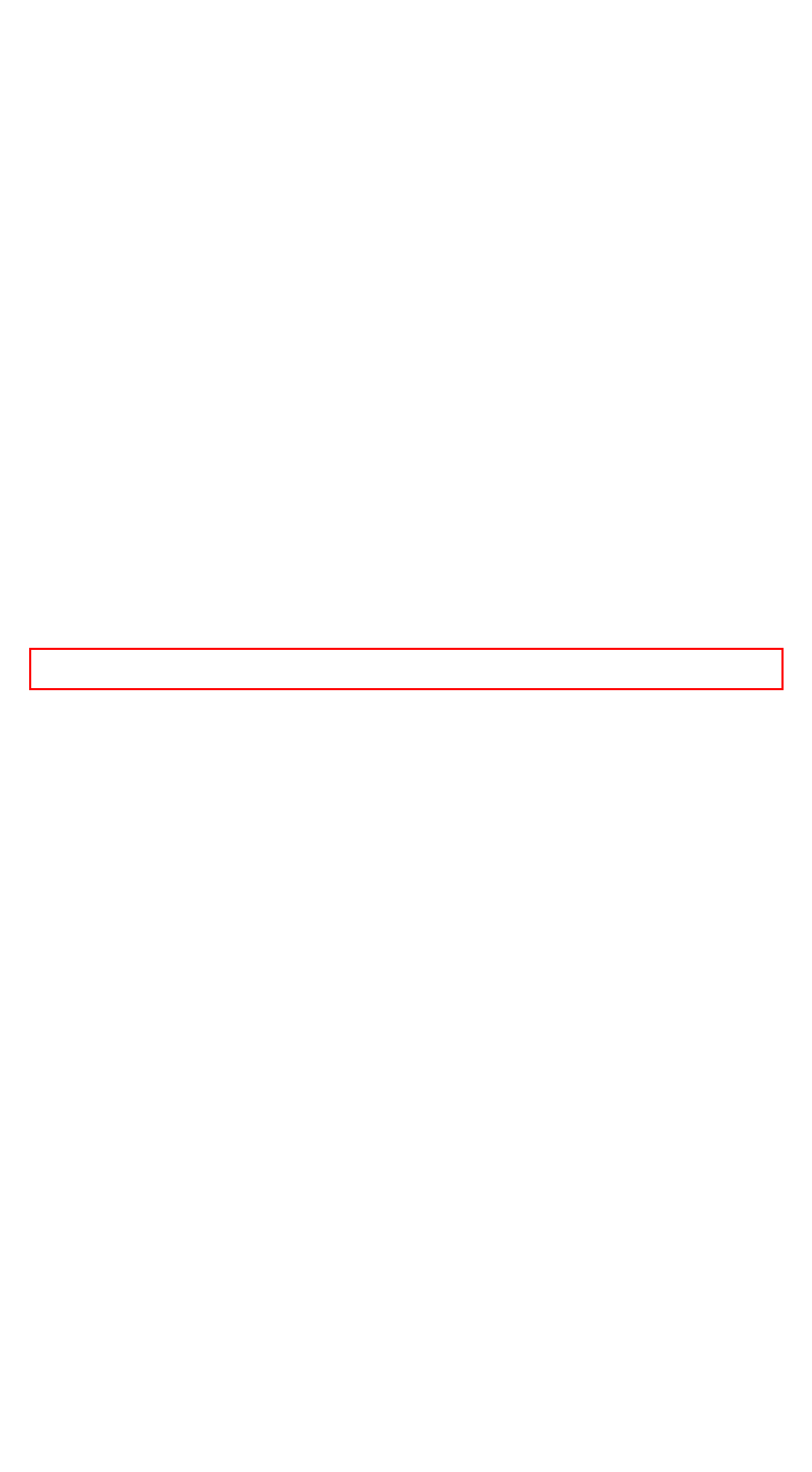You are given a screenshot of a webpage with a red bounding box around an element. Choose the most fitting webpage description for the page that appears after clicking the element within the red bounding box. Here are the candidates:
A. multiexpress services | CR AMENDMENTS
B. multiexpress services | IMMIGRATION SERVICES
C. multiexpress services | Blog
D. Corporate Web Design | Application Development | GO-Globe
E. multiexpress services | CPR SERVICES
F. multiexpress services | Services
G. multiexpress services | about us
H. multiexpress services | NEW COMPANY FORMATION

G